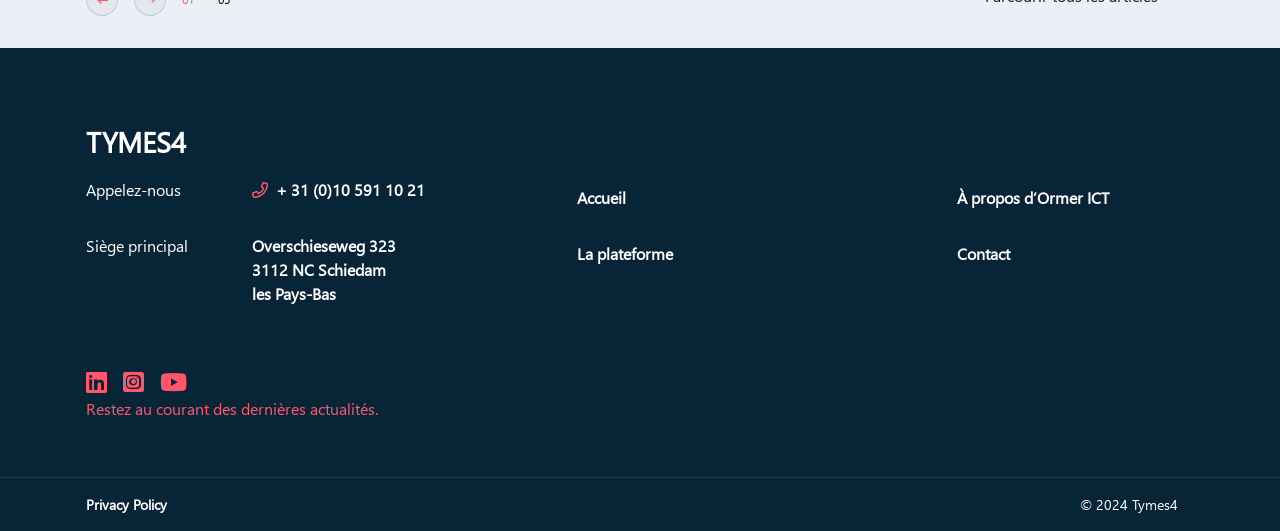What is the company name?
Using the image as a reference, deliver a detailed and thorough answer to the question.

The company name is obtained from the heading element 'TYMES4' which is located at the top of the webpage.